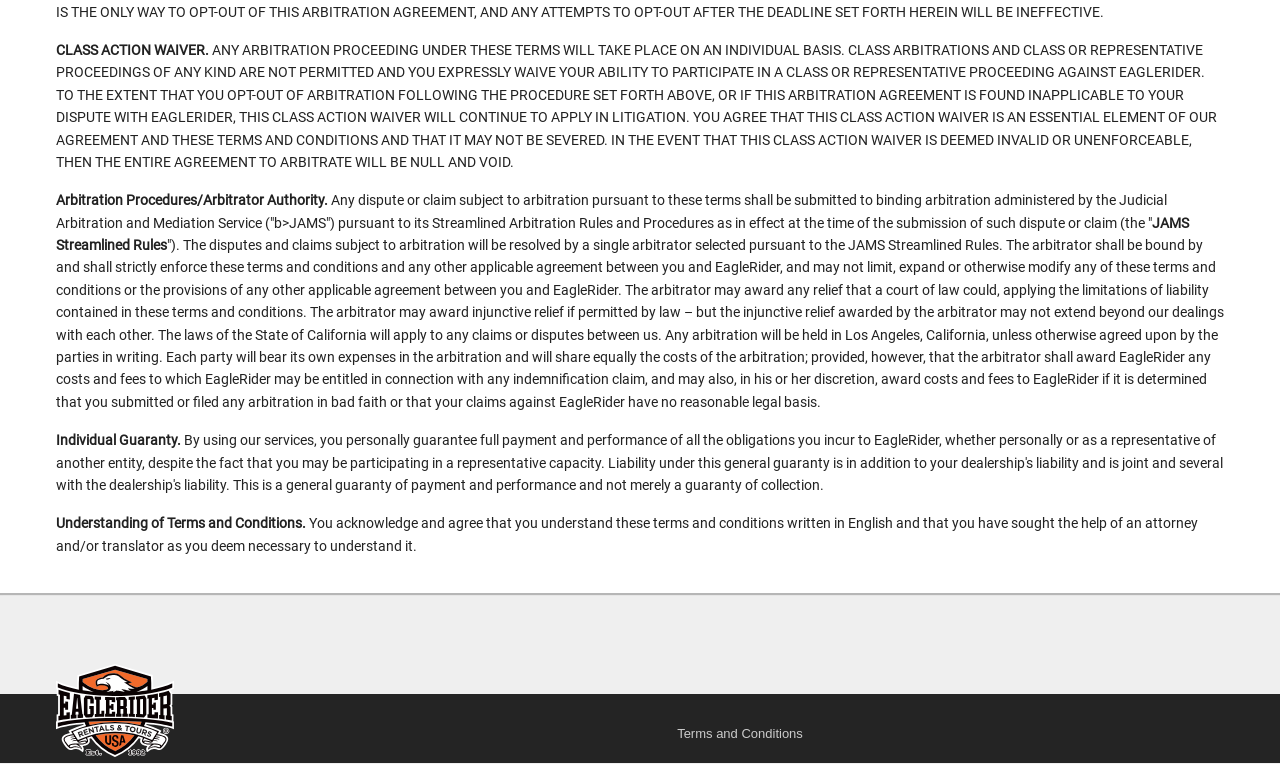What is the role of the arbitrator?
From the image, respond using a single word or phrase.

To enforce terms and conditions